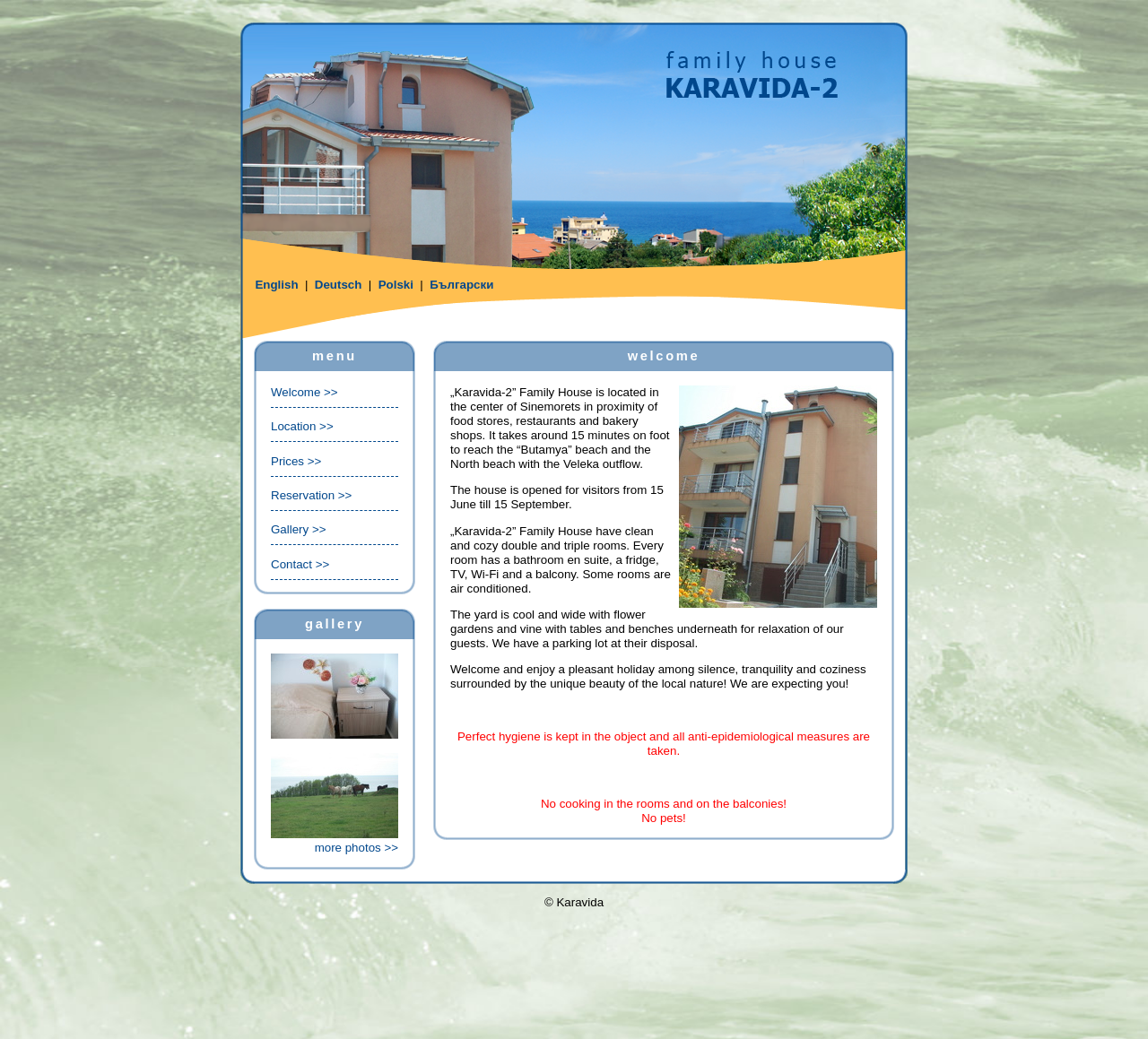Locate the coordinates of the bounding box for the clickable region that fulfills this instruction: "Share the article on Facebook".

None